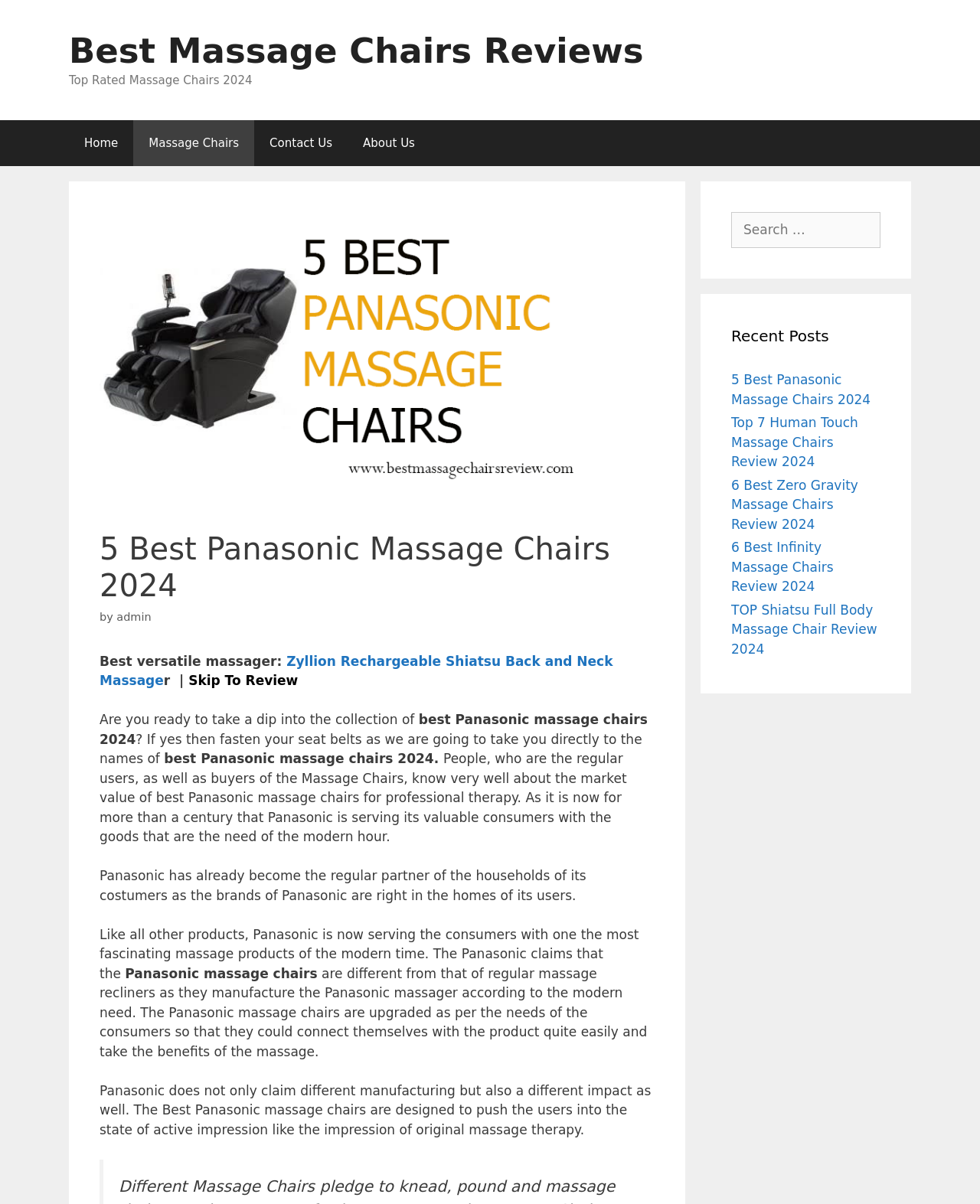Describe all visible elements and their arrangement on the webpage.

This webpage is a review of the best Panasonic massage chairs, with a focus on the top-rated models for 2024. At the top of the page, there is a banner with a link to the site's homepage, followed by a navigation menu with links to the home page, massage chairs, contact us, and about us.

Below the navigation menu, there is a large image with the title "BEST 5 PANASONIC MASSAGE CHAIRS 2021" and a heading that reads "5 Best Panasonic Massage Chairs 2024". The author of the article is credited as "admin".

The main content of the page is divided into sections, with the first section introducing the topic of Panasonic massage chairs and their market value. The text explains that Panasonic has been serving its customers for over a century and has become a regular partner in many households.

The next section discusses the features of Panasonic massage chairs, stating that they are designed to meet the modern needs of consumers and provide a unique massage experience. The text also mentions that Panasonic claims its massage chairs have a different impact than regular massage recliners.

The page also features a search box on the right-hand side, allowing users to search for specific topics. Below the search box, there is a section titled "Recent Posts" with links to other review articles, including reviews of Human Touch, Zero Gravity, and Infinity massage chairs.

Throughout the page, there are several links to other articles and products, including a link to a review of the Zyllion Rechargeable Shiatsu Back and Neck Massage. The overall layout of the page is clean and easy to navigate, with clear headings and concise text.